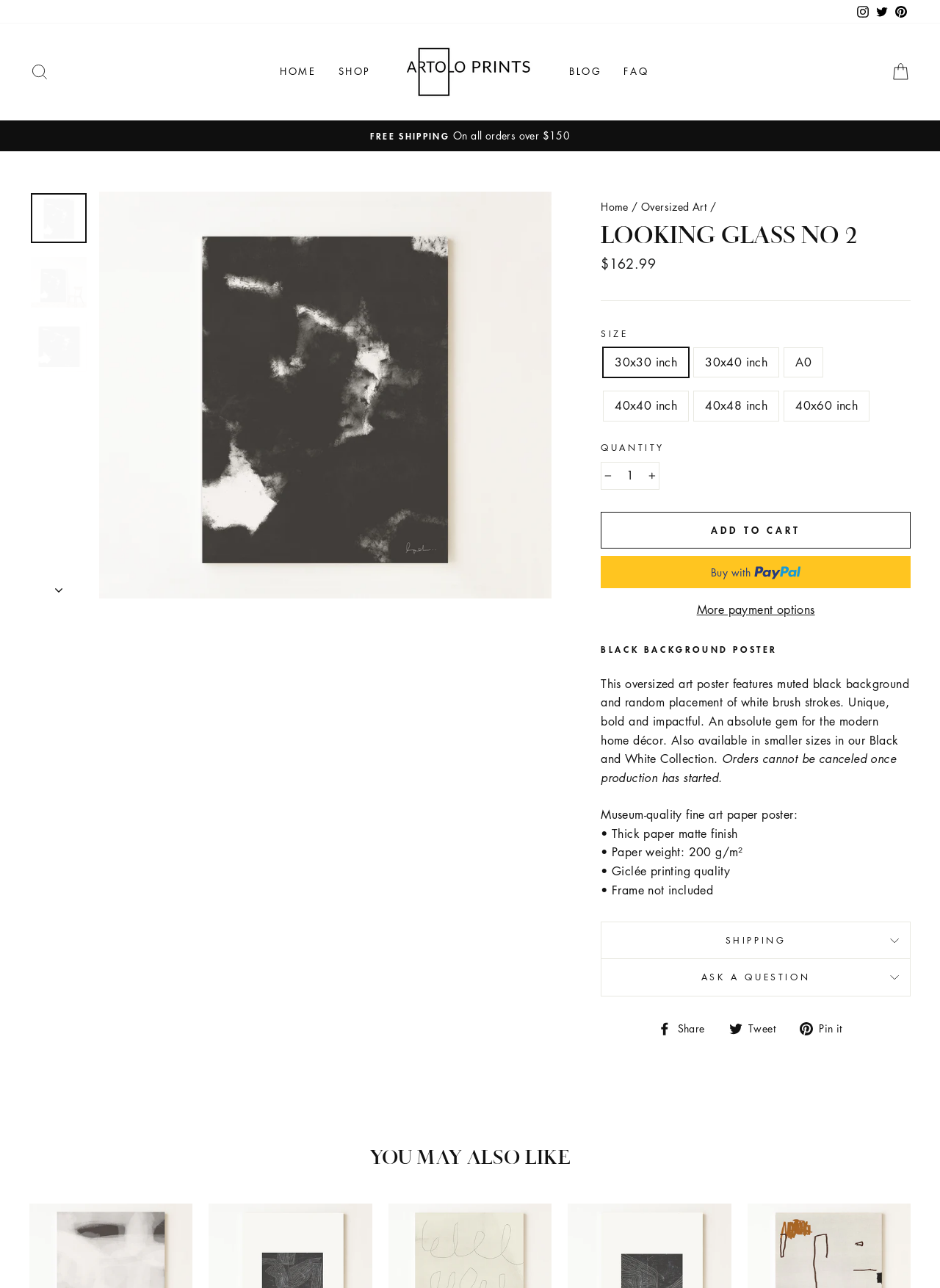Please identify the webpage's heading and generate its text content.

LOOKING GLASS NO 2